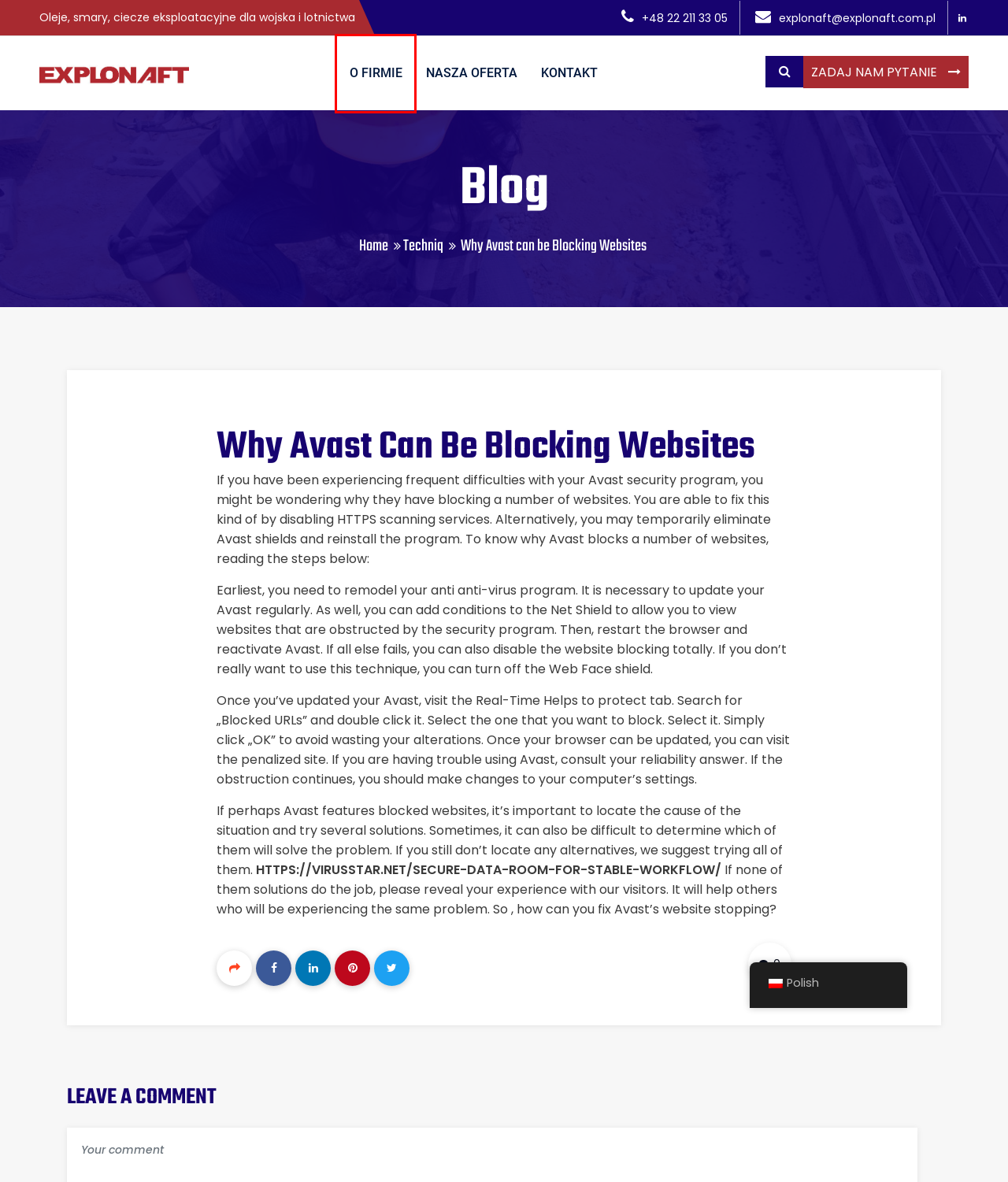Analyze the screenshot of a webpage featuring a red rectangle around an element. Pick the description that best fits the new webpage after interacting with the element inside the red bounding box. Here are the candidates:
A. Oleje do silników turbinowych – explonaft.com.pl
B. Skontaktuj się z nami – explonaft.com.pl
C. O EXPLONAFT – explonaft.com.pl
D. explonaft.com.pl – ​Oleje, smary i ciecze eksploatacyjne dla techniki wojskowej i lotnictwa
E. Secure data room for stable workflow – virusstar
F. Oleje do silników tłokowych – explonaft.com.pl
G. Ciecze hydrauliczne – explonaft.com.pl
H. Techniq – explonaft.com.pl

C